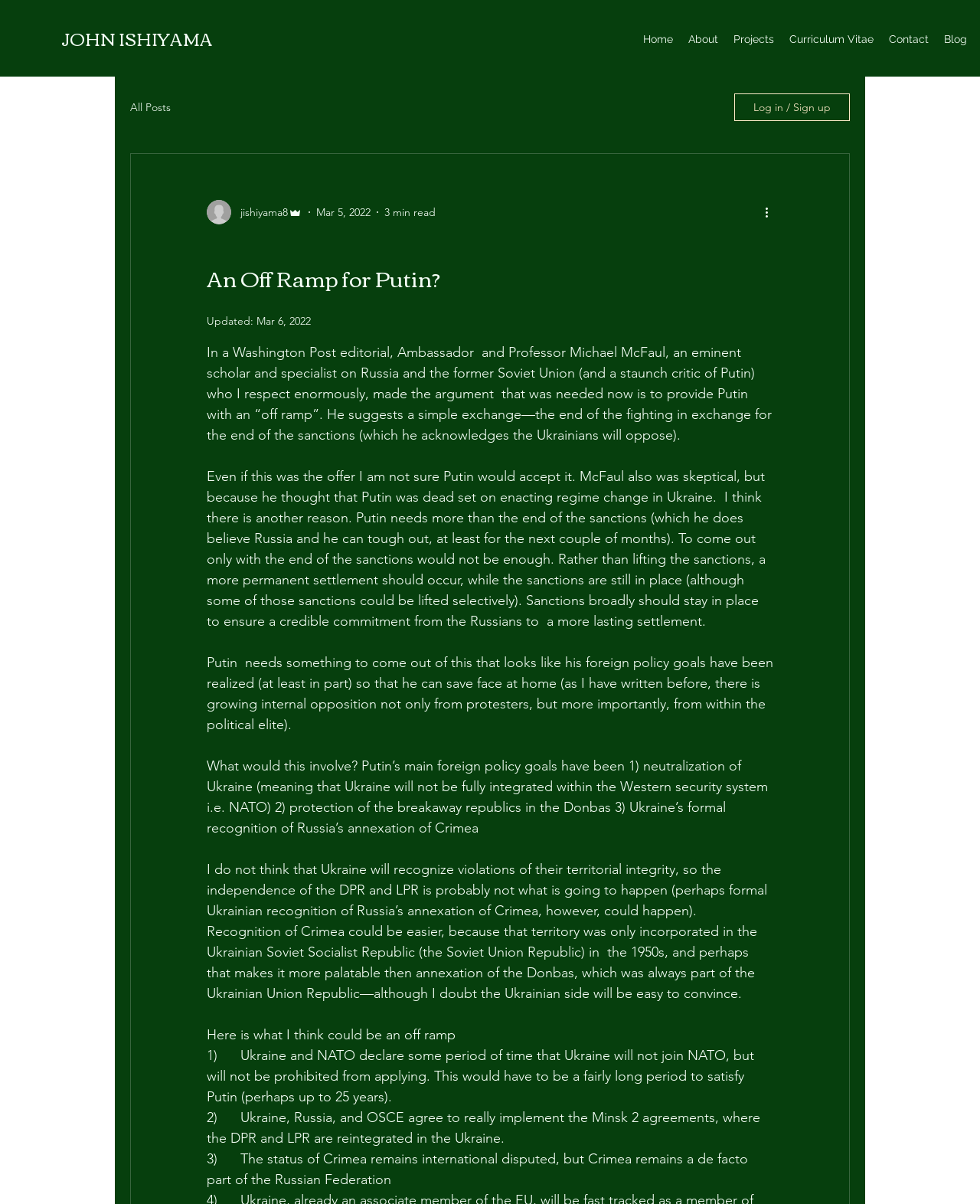What is the status of Crimea according to the proposed off ramp?
Could you answer the question with a detailed and thorough explanation?

According to the blog post, one of the proposed conditions for an 'off ramp' for Putin is that the status of Crimea remains internationally disputed, but Crimea remains a de facto part of the Russian Federation.